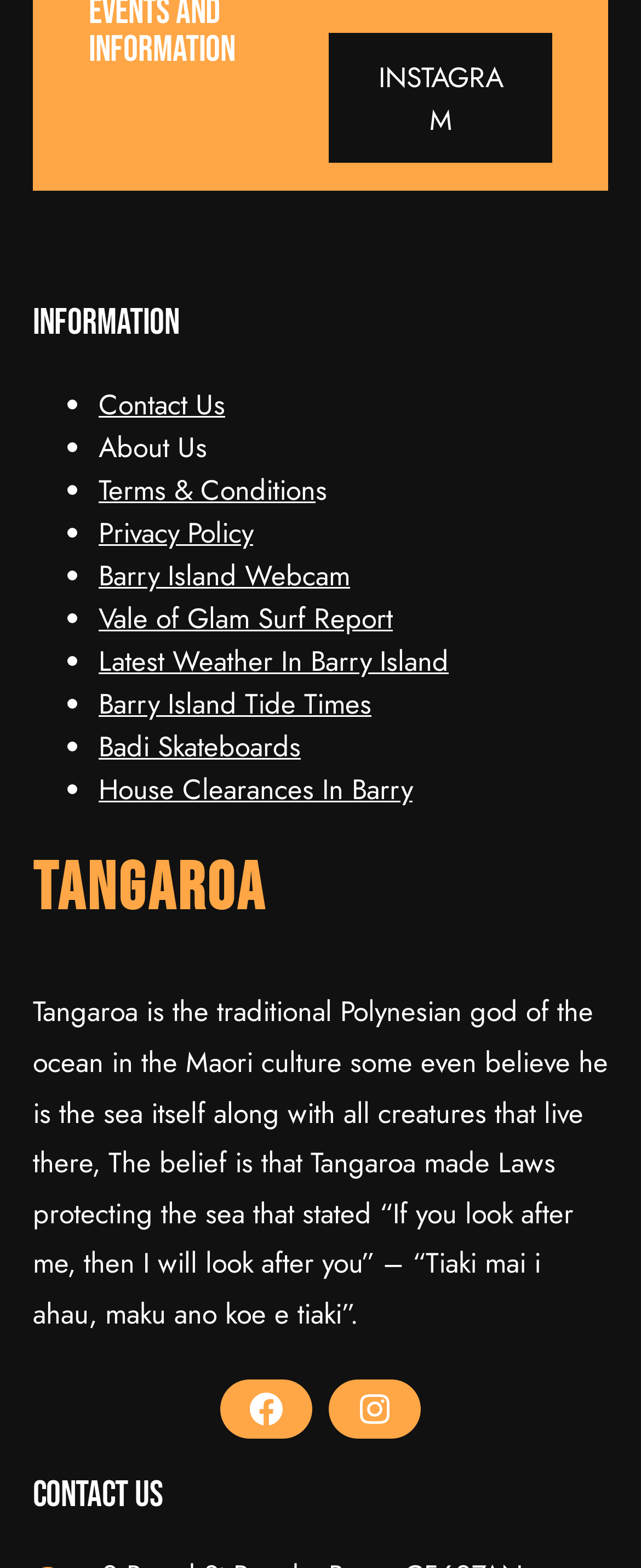Answer briefly with one word or phrase:
What is the topic of the second heading on the webpage?

Tangaroa